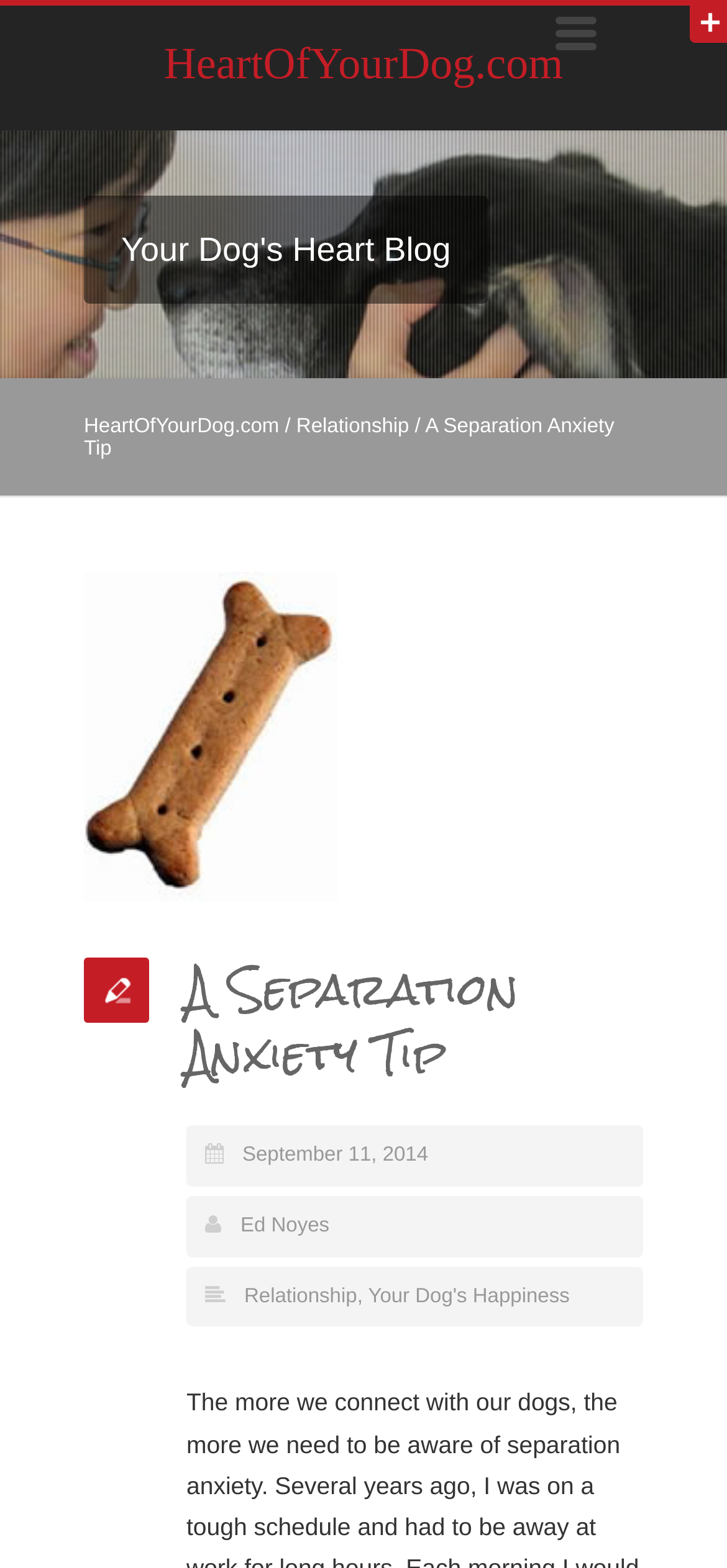Answer the question in one word or a short phrase:
How many categories are mentioned in the article?

2